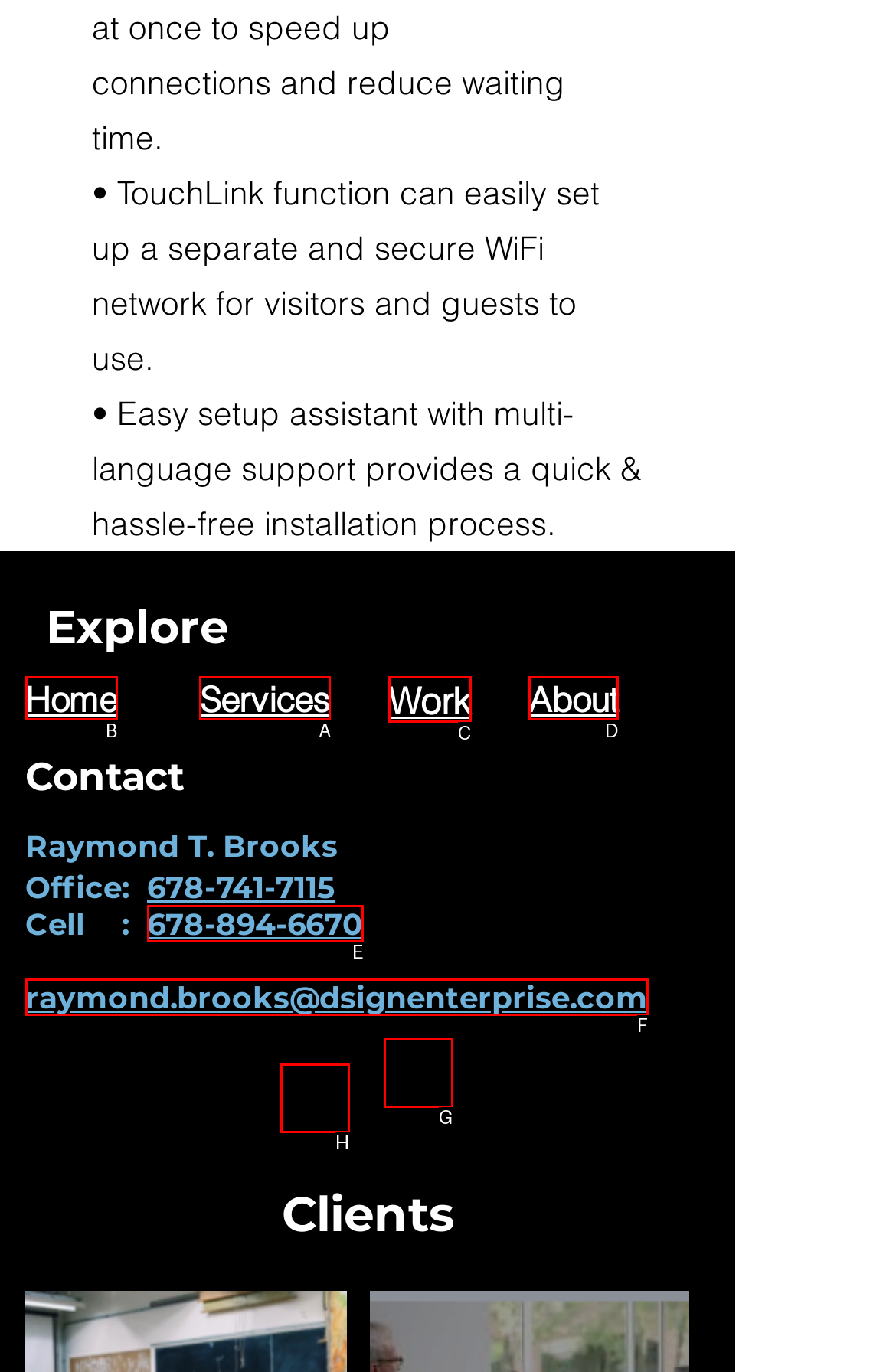Given the task: view services, tell me which HTML element to click on.
Answer with the letter of the correct option from the given choices.

A